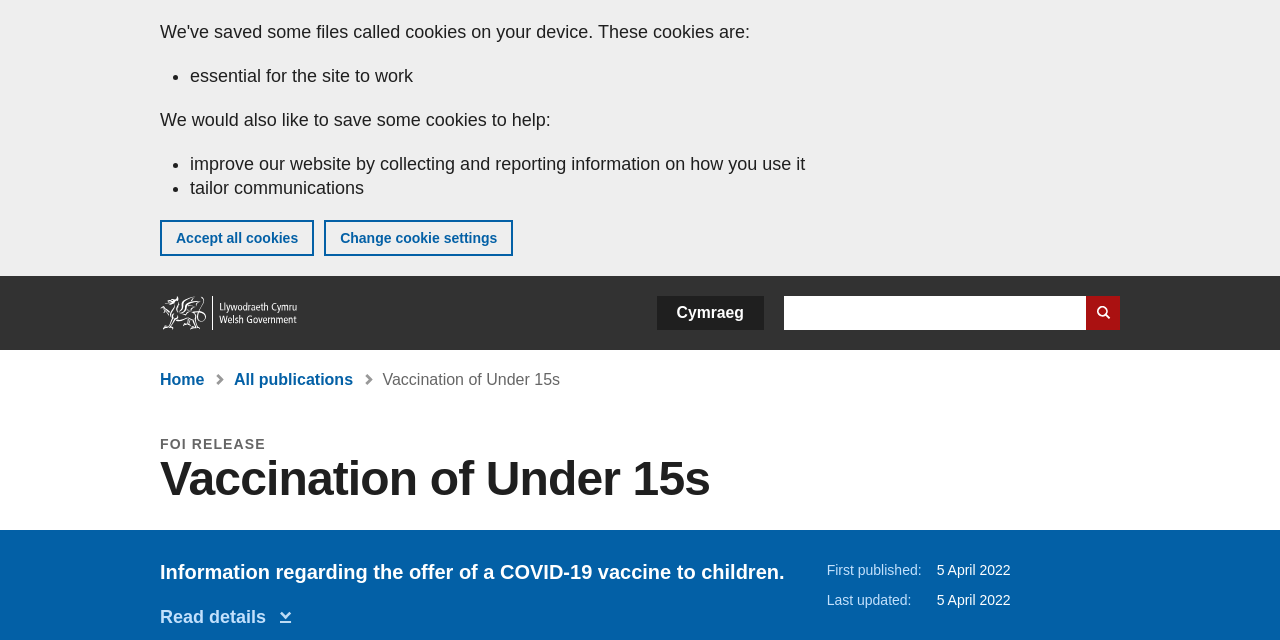What is the purpose of the cookies on this website?
Give a single word or phrase as your answer by examining the image.

essential for the site to work